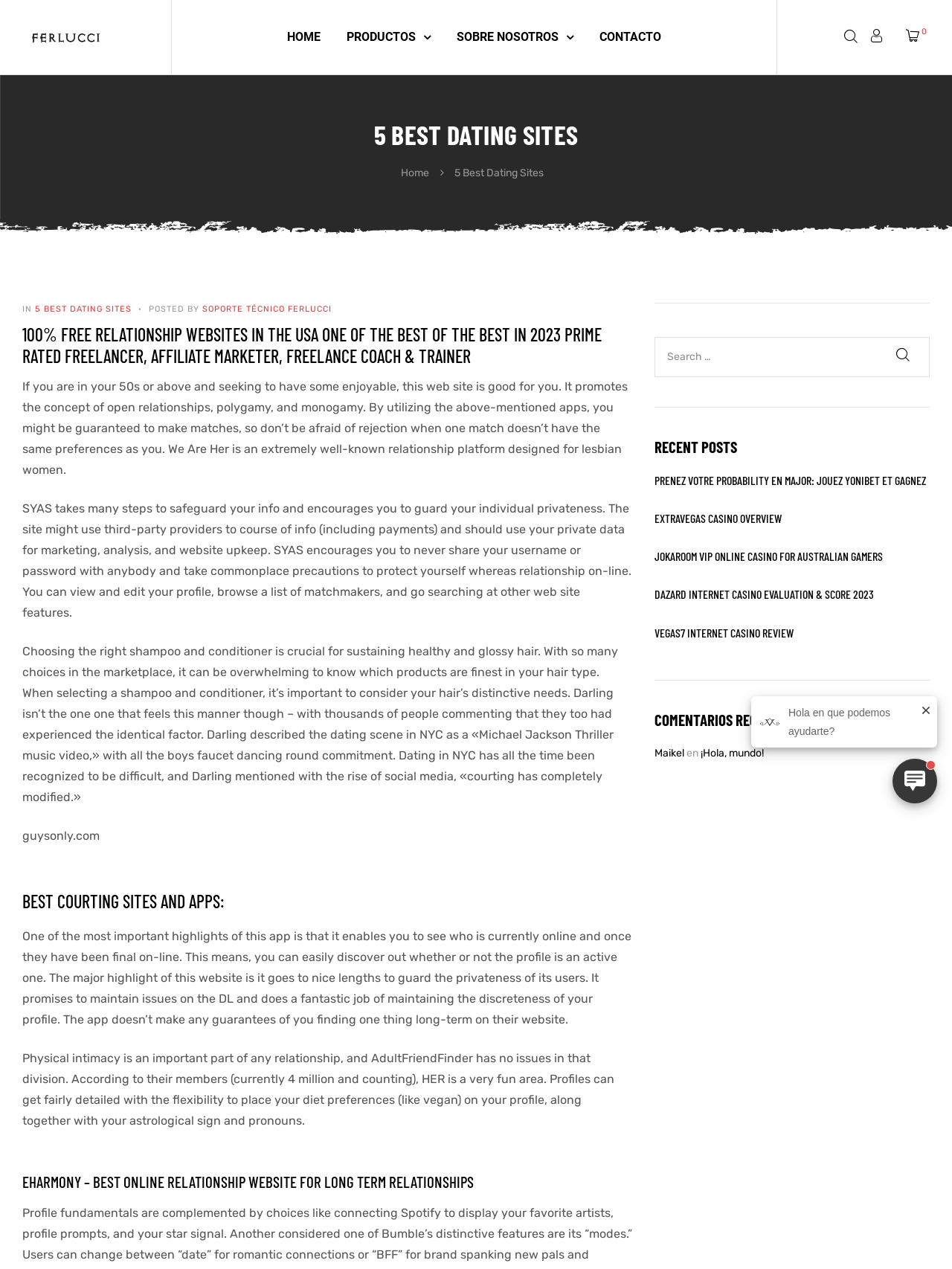What is the focus of the website 'We Are Her'?
Please elaborate on the answer to the question with detailed information.

The webpage mentions 'We Are Her is an extremely well-known relationship platform designed for lesbian women', indicating that the focus of the website 'We Are Her' is on lesbian women.